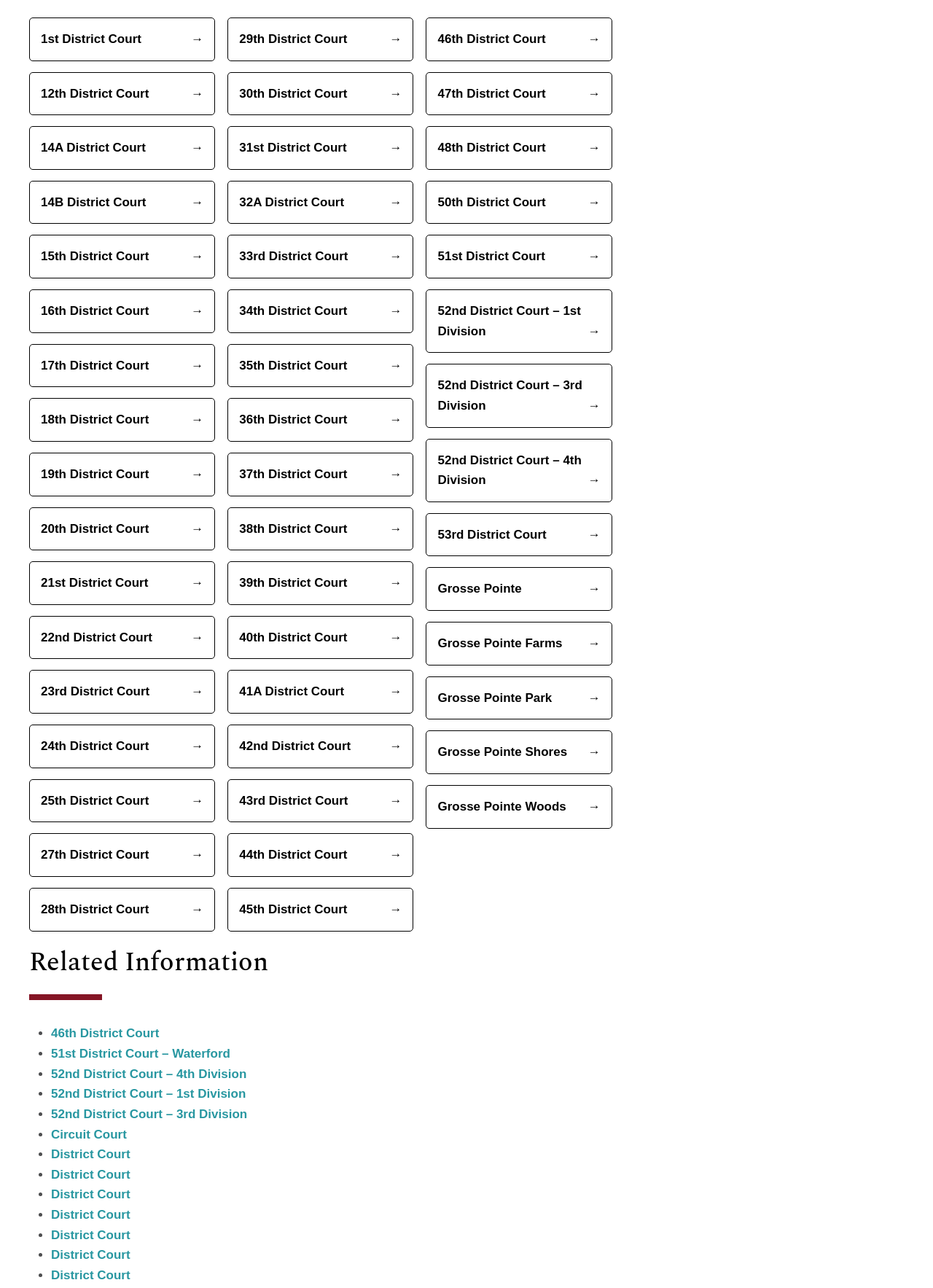Select the bounding box coordinates of the element I need to click to carry out the following instruction: "go to Grosse Pointe".

[0.457, 0.441, 0.656, 0.474]